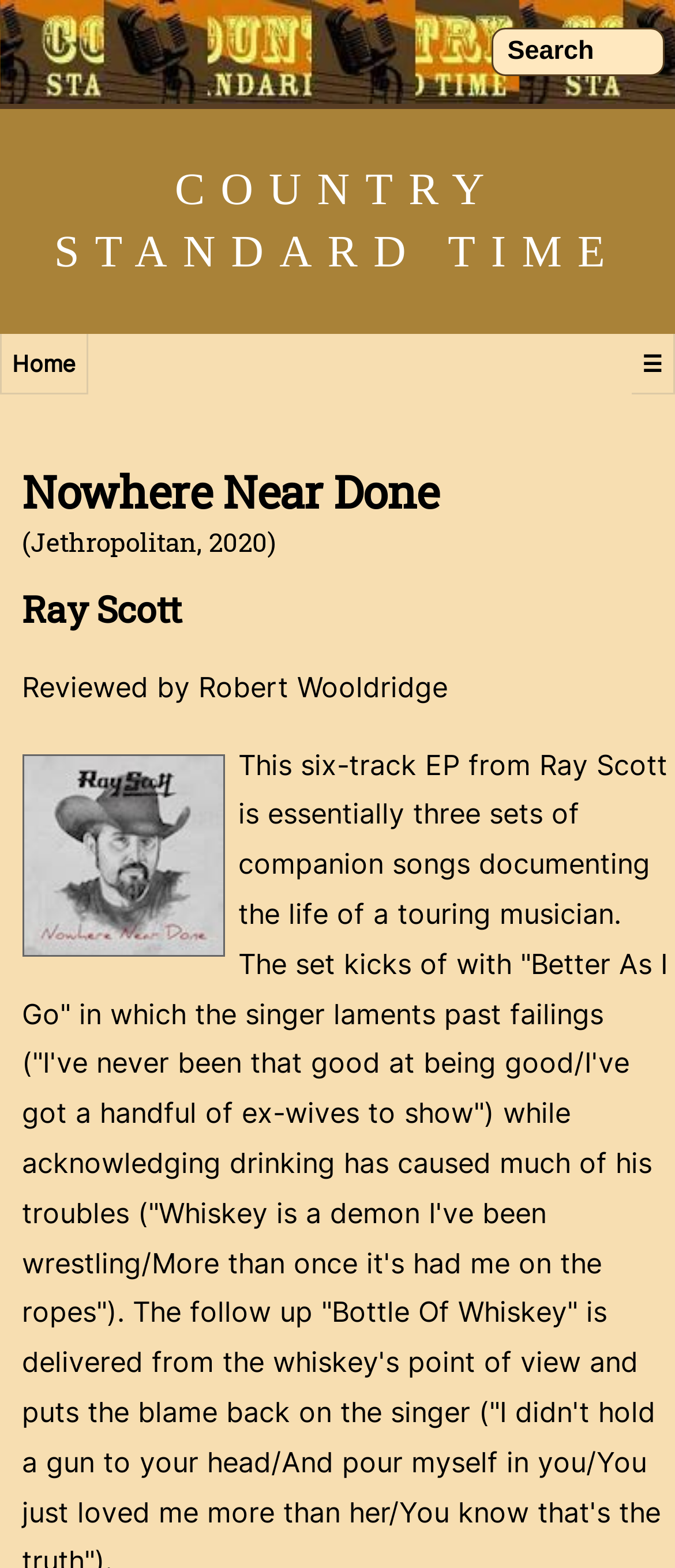Please give a short response to the question using one word or a phrase:
What is the name of the album?

Nowhere Near Done